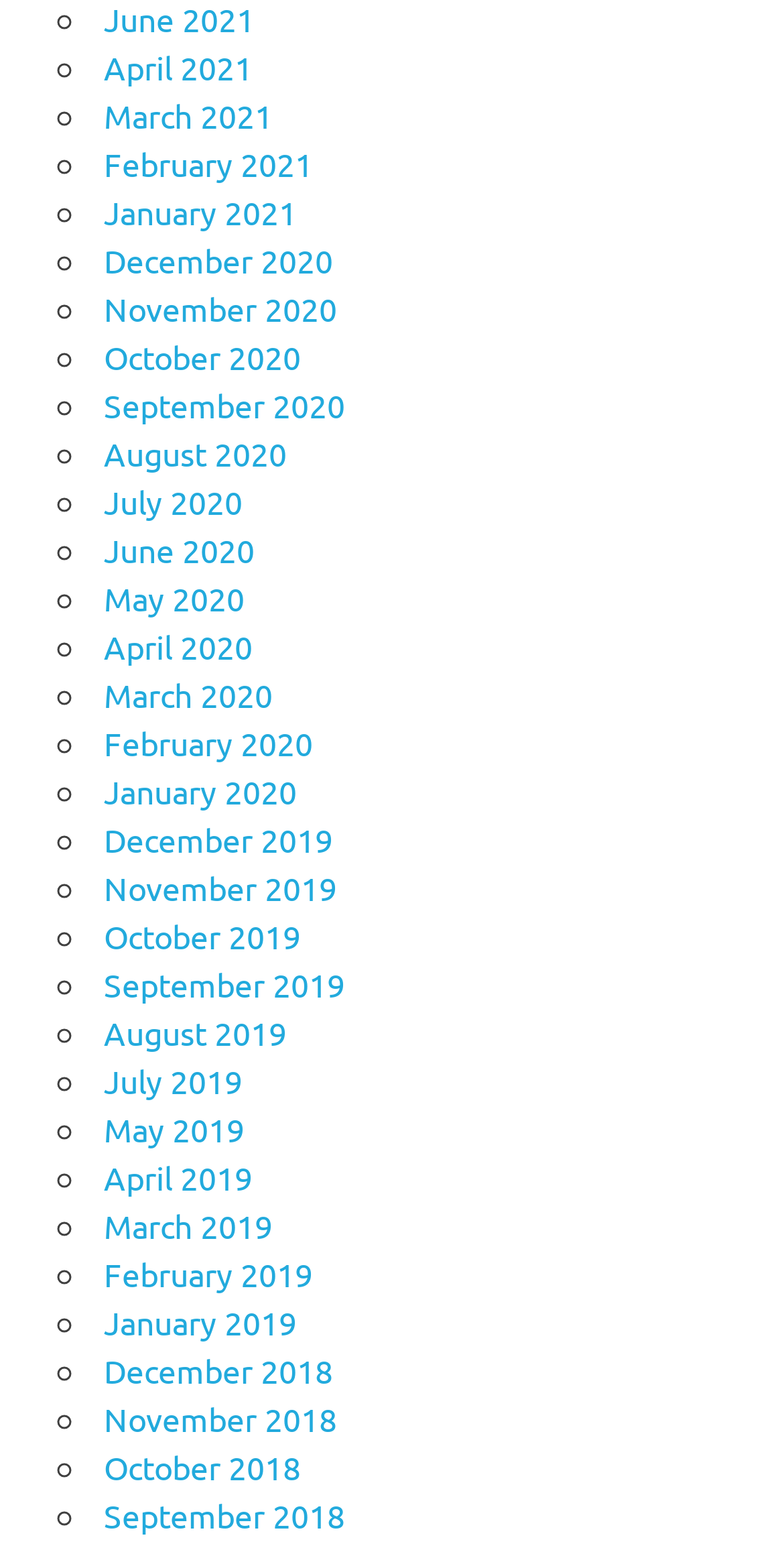What is the latest month listed?
Please provide a comprehensive answer based on the contents of the image.

I looked at the list of links and found the latest month listed, which is July 2021.